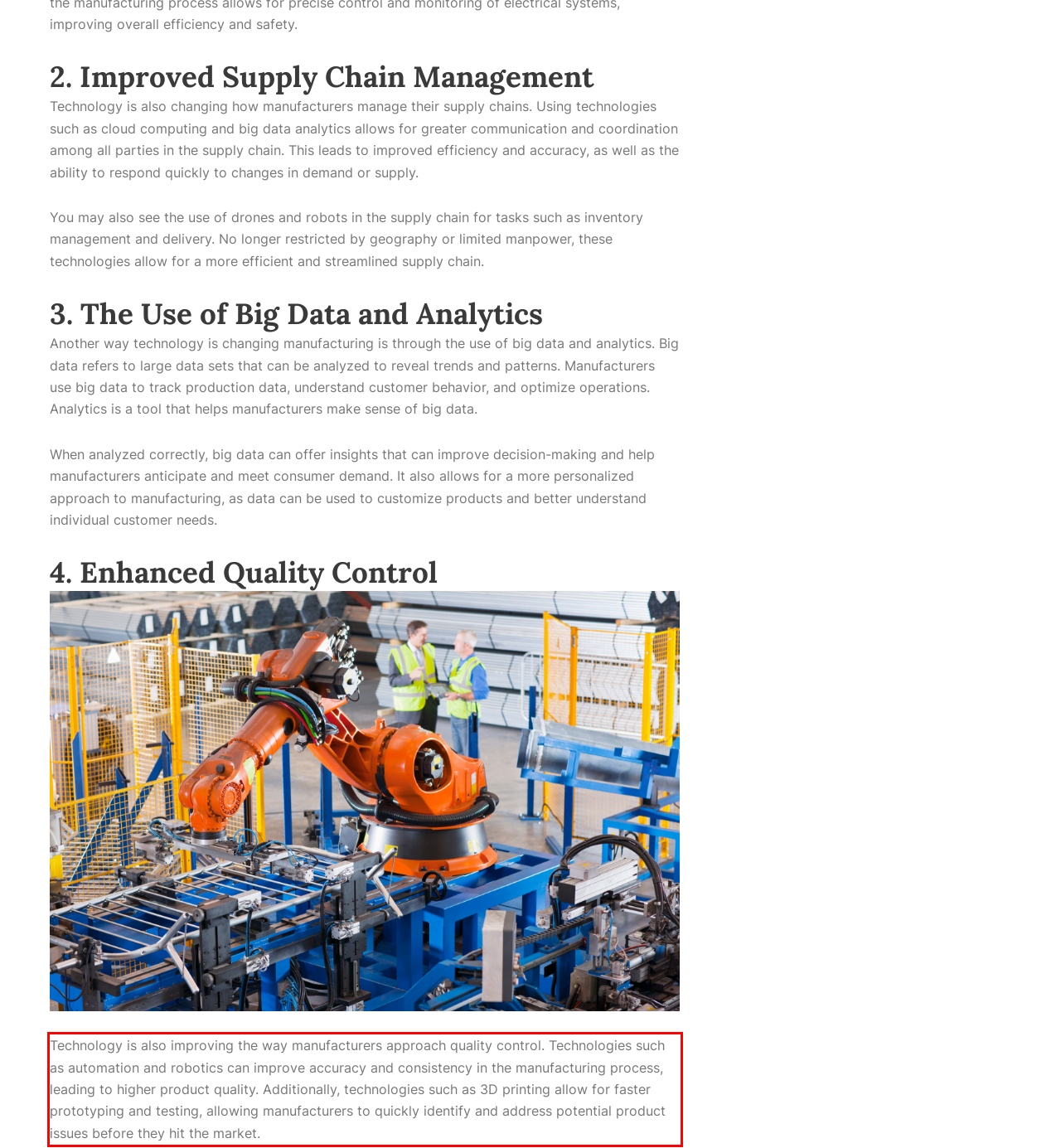Please analyze the provided webpage screenshot and perform OCR to extract the text content from the red rectangle bounding box.

Technology is also improving the way manufacturers approach quality control. Technologies such as automation and robotics can improve accuracy and consistency in the manufacturing process, leading to higher product quality. Additionally, technologies such as 3D printing allow for faster prototyping and testing, allowing manufacturers to quickly identify and address potential product issues before they hit the market.